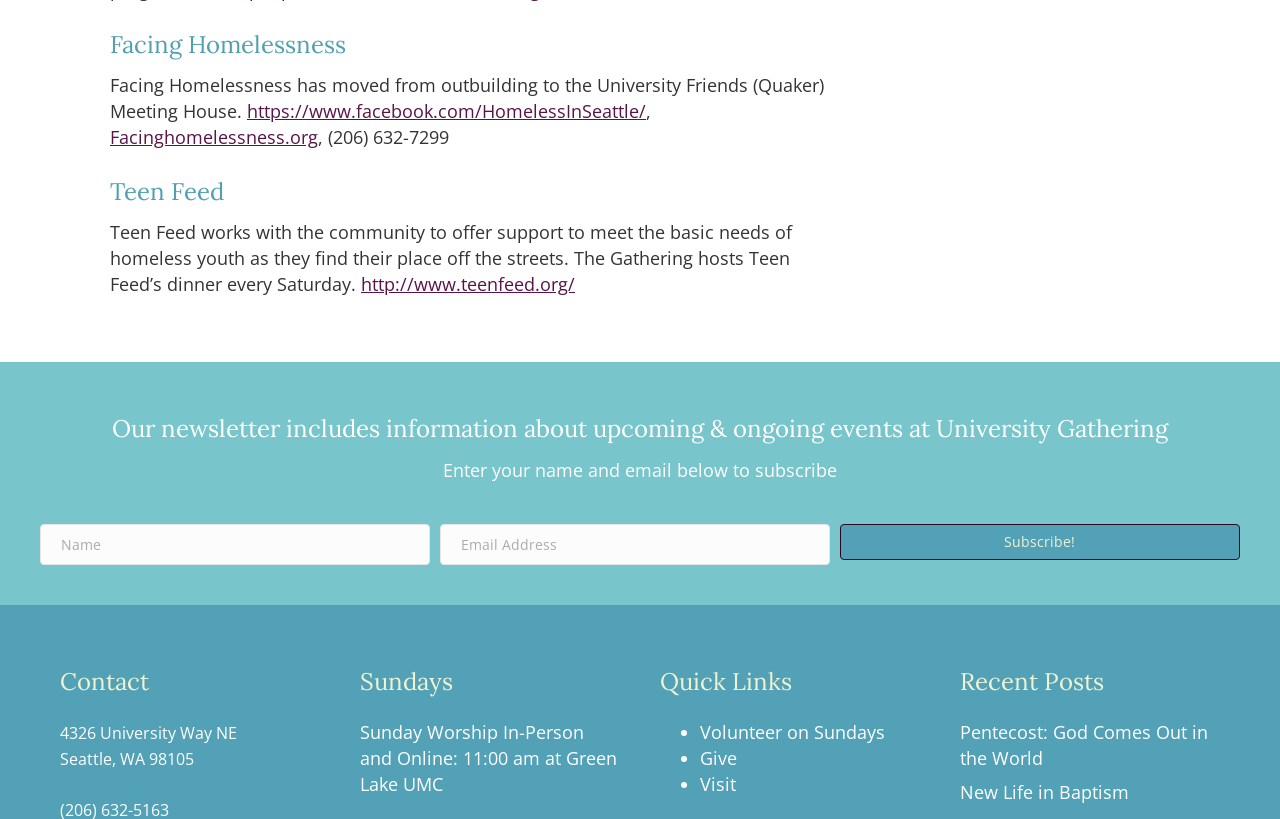Using the provided element description, identify the bounding box coordinates as (top-left x, top-left y, bottom-right x, bottom-right y). Ensure all values are between 0 and 1. Description: Green Lake UMC

[0.281, 0.911, 0.482, 0.972]